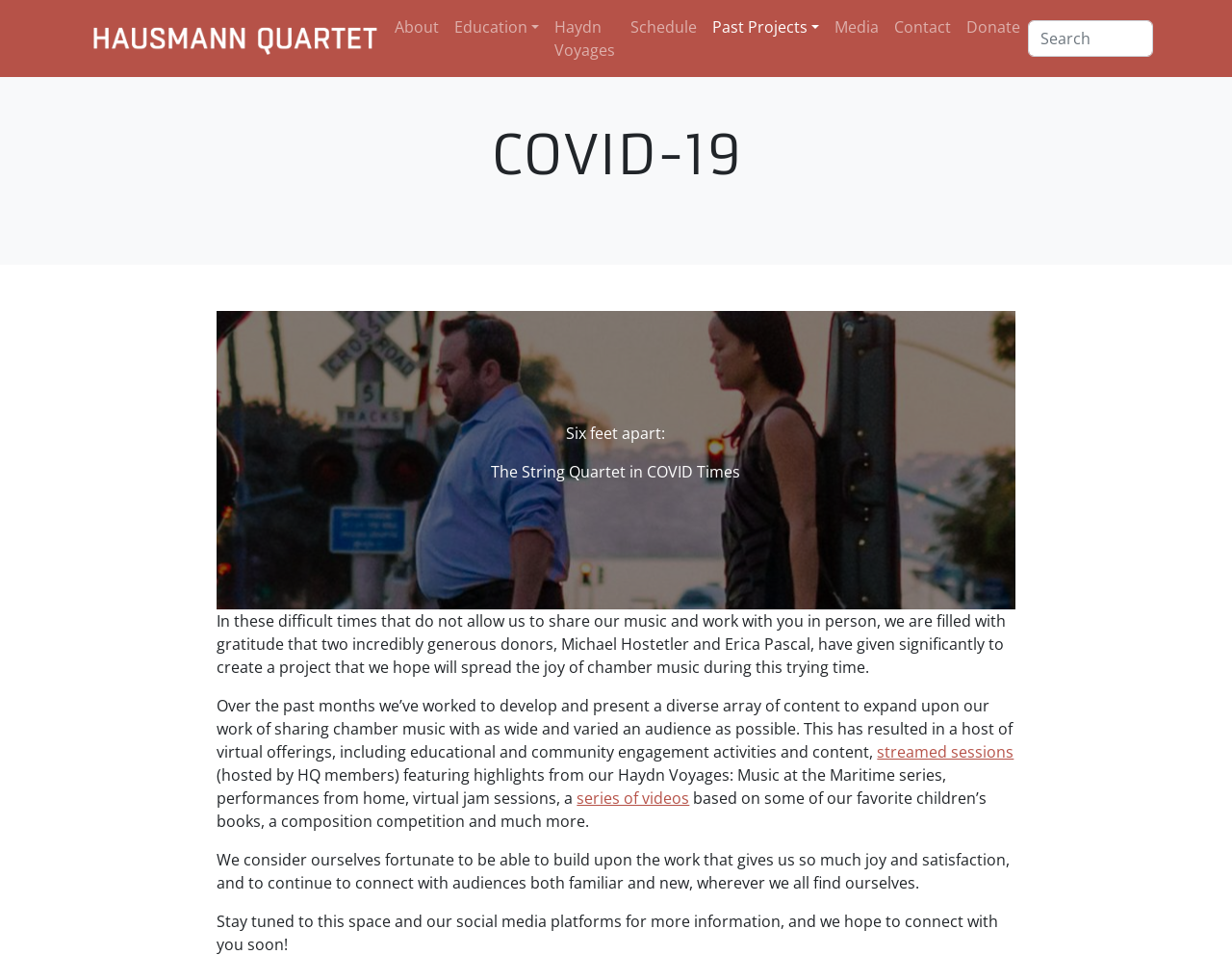Give a one-word or one-phrase response to the question:
How many links are in the main navigation?

8